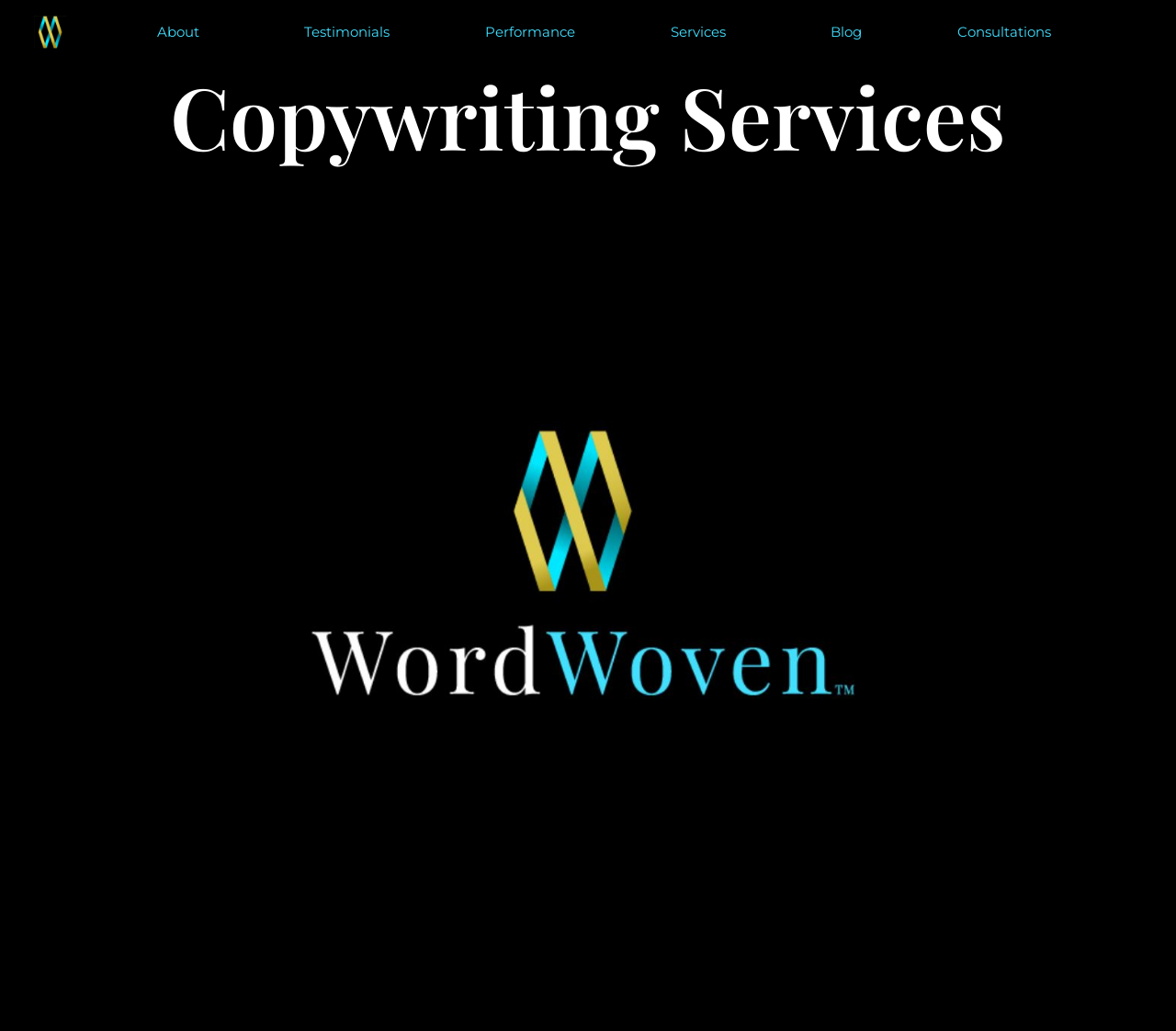Please answer the following question using a single word or phrase: 
Is there a section for user testimonials on this webpage?

Yes